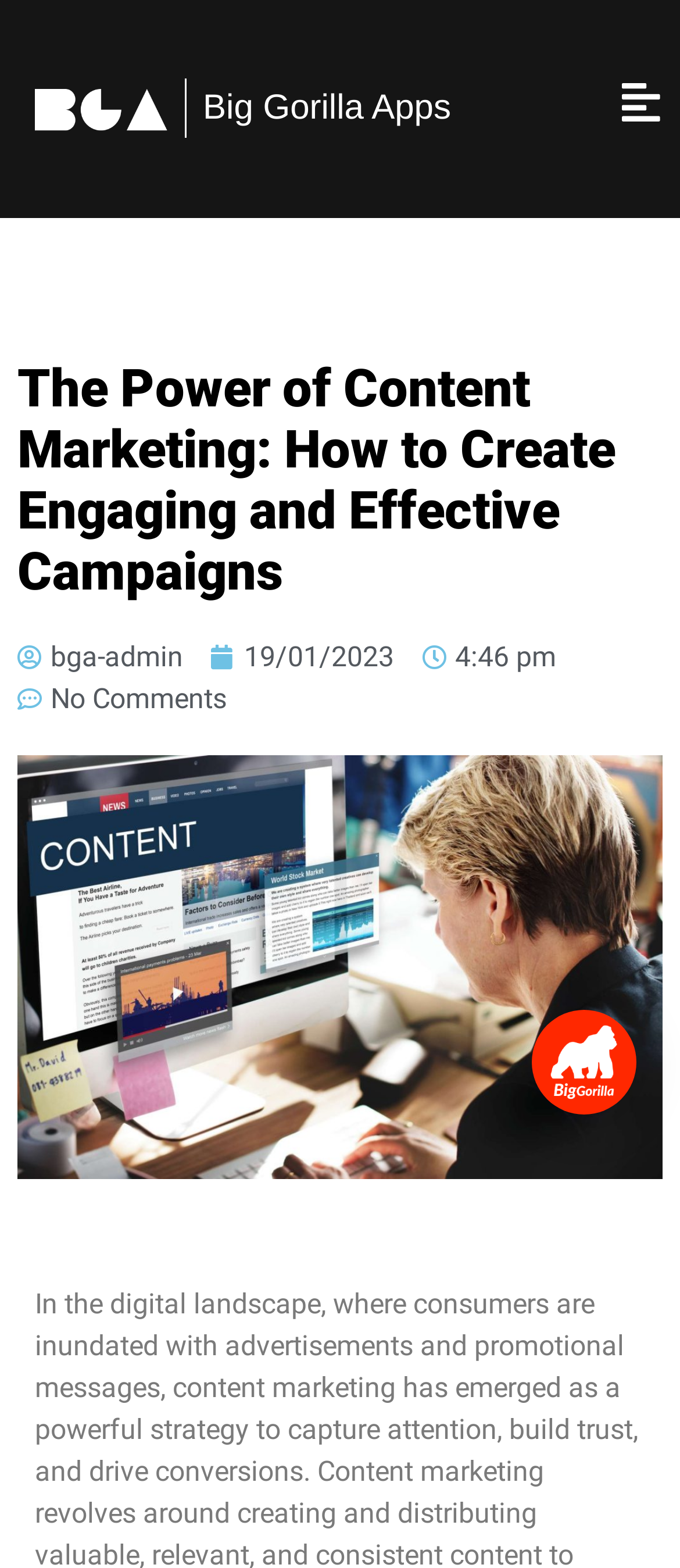Is there an image on the webpage?
Please respond to the question with a detailed and well-explained answer.

I found an image on the webpage by looking at the image element which is located at the bottom of the webpage with a bounding box of [0.813, 0.658, 0.905, 0.697].